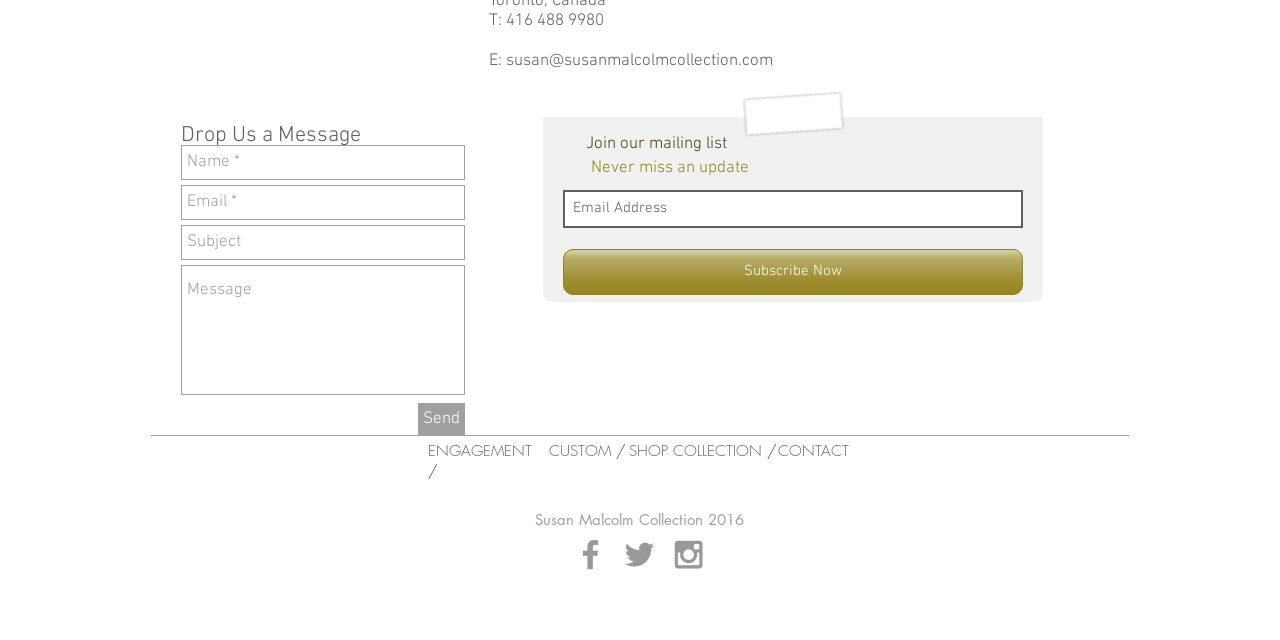Determine the bounding box for the described HTML element: "CONTACT". Ensure the coordinates are four float numbers between 0 and 1 in the format [left, top, right, bottom].

[0.608, 0.692, 0.663, 0.752]